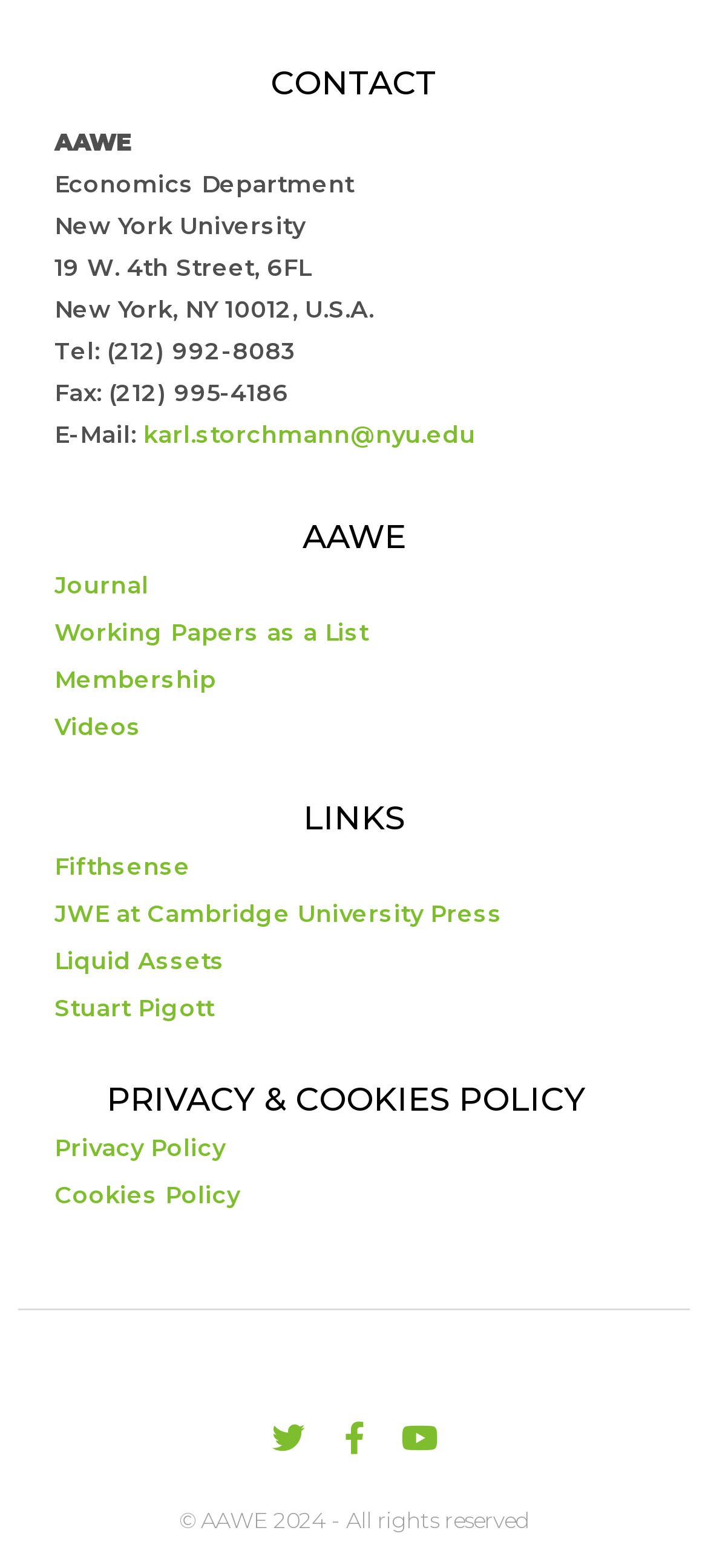Give a one-word or one-phrase response to the question: 
How many social media links are there at the bottom of the page?

3